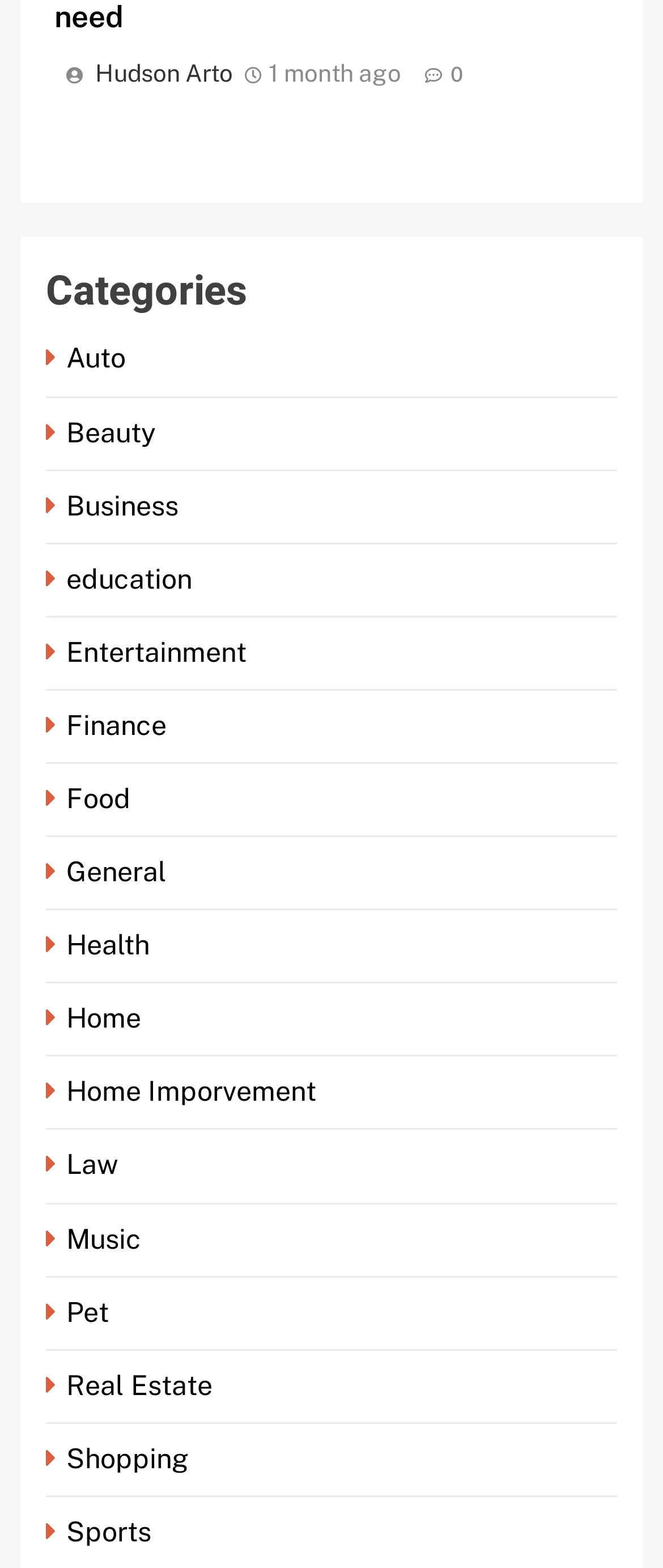What is the time period mentioned?
Use the information from the image to give a detailed answer to the question.

I found a time element with the text '1 month ago', which indicates the time period mentioned on the webpage.